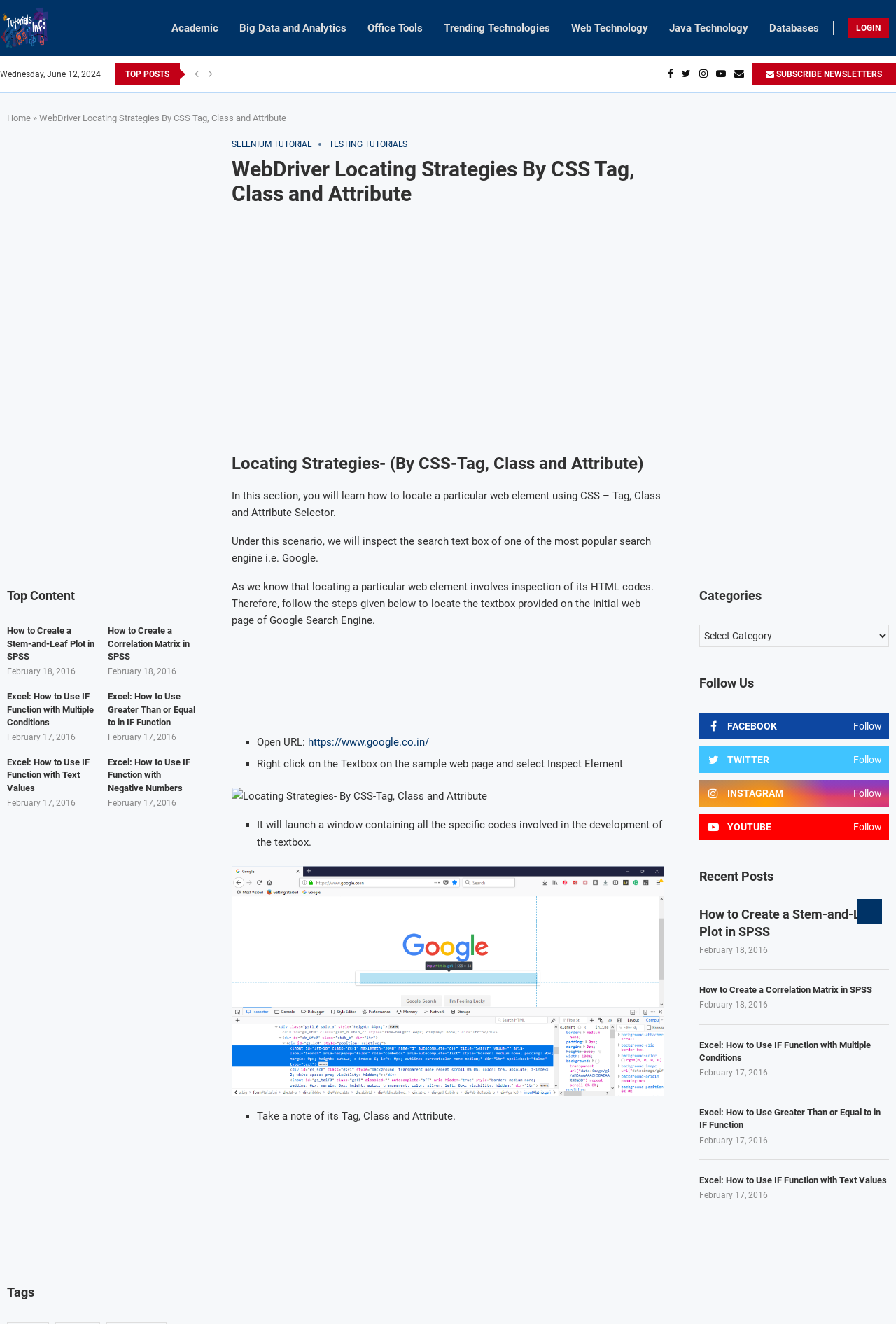Please reply to the following question using a single word or phrase: 
What is the current date?

Wednesday, June 12, 2024